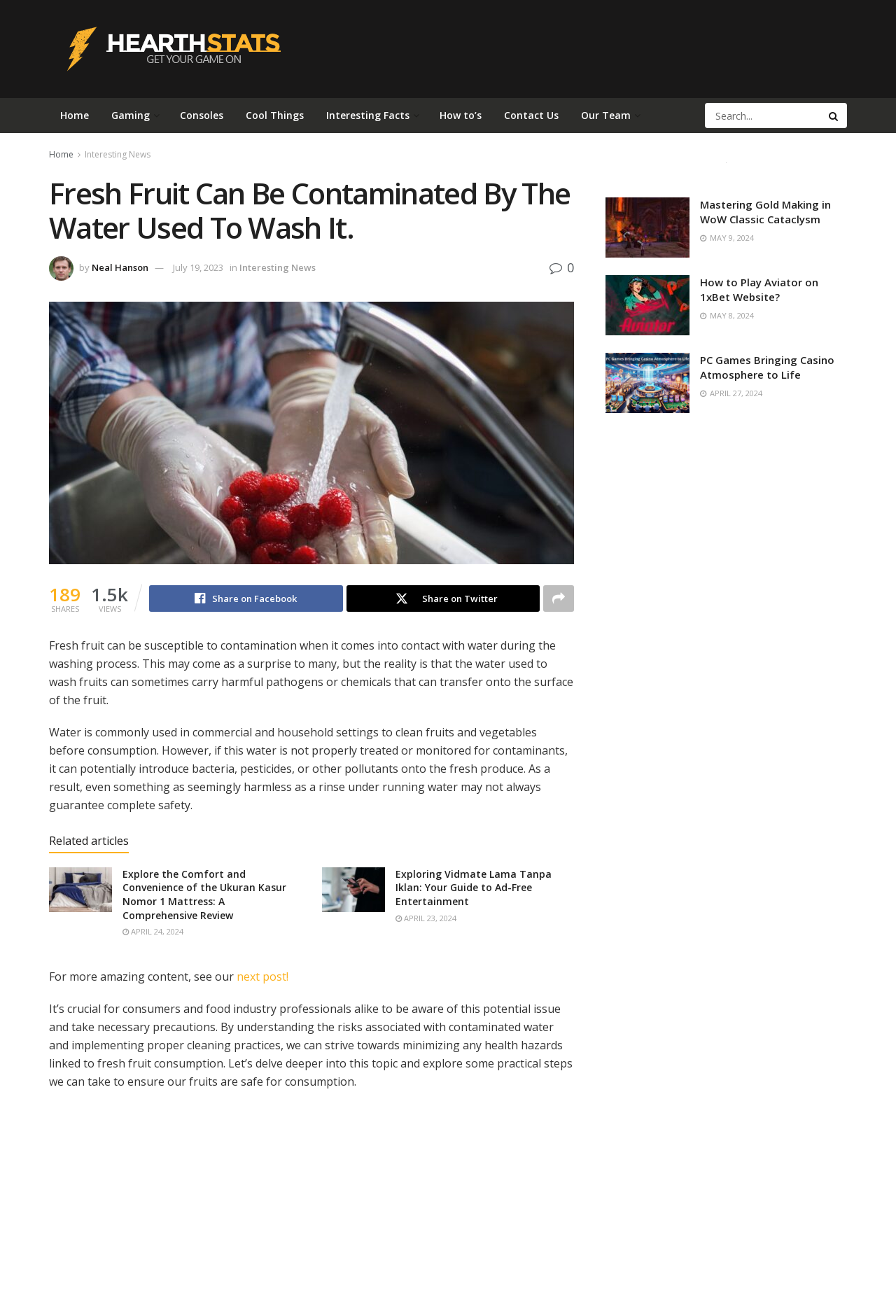How many shares does this article have?
Using the image, respond with a single word or phrase.

189